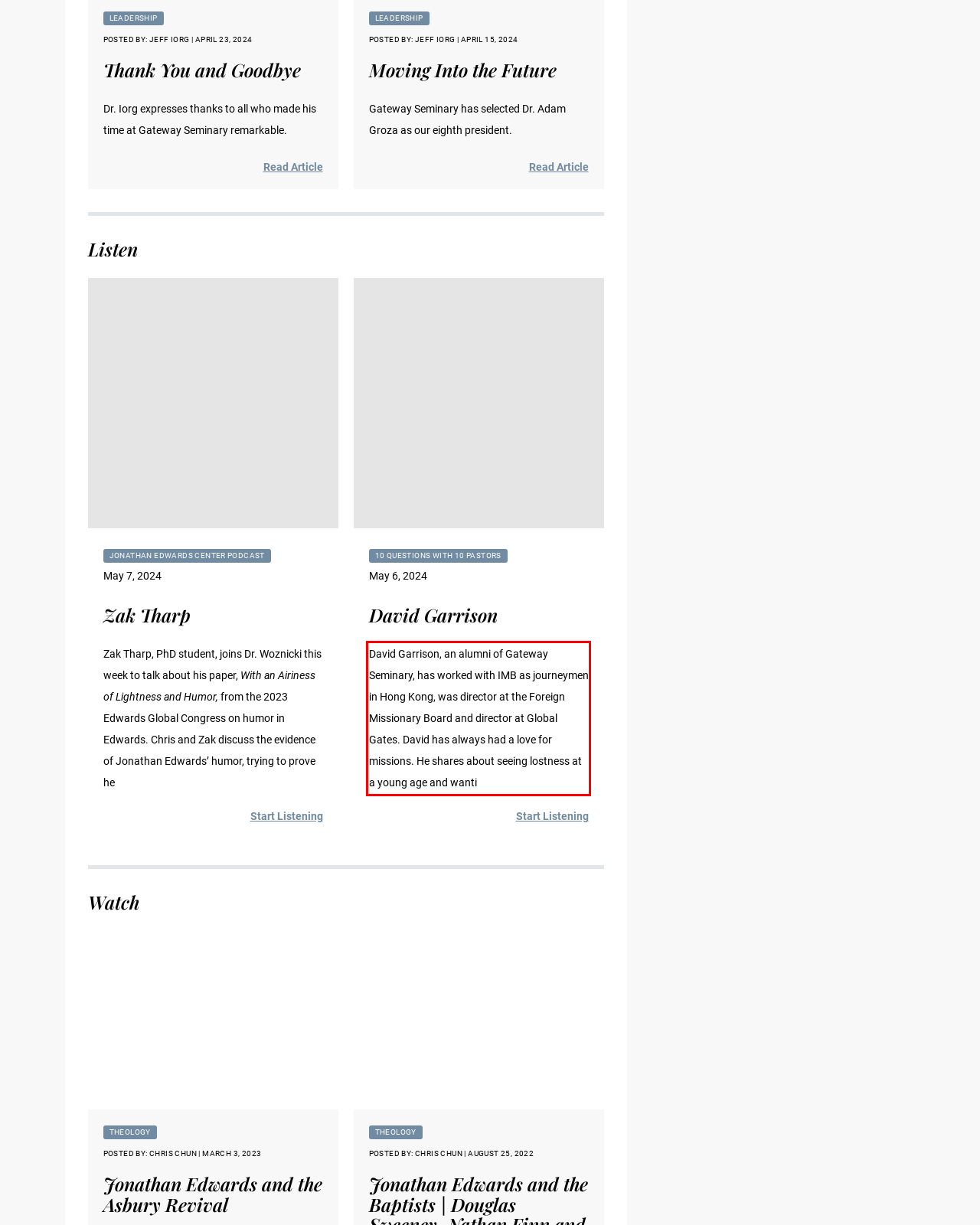Please perform OCR on the UI element surrounded by the red bounding box in the given webpage screenshot and extract its text content.

David Garrison, an alumni of Gateway Seminary, has worked with IMB as journeymen in Hong Kong, was director at the Foreign Missionary Board and director at Global Gates. David has always had a love for missions. He shares about seeing lostness at a young age and wanti